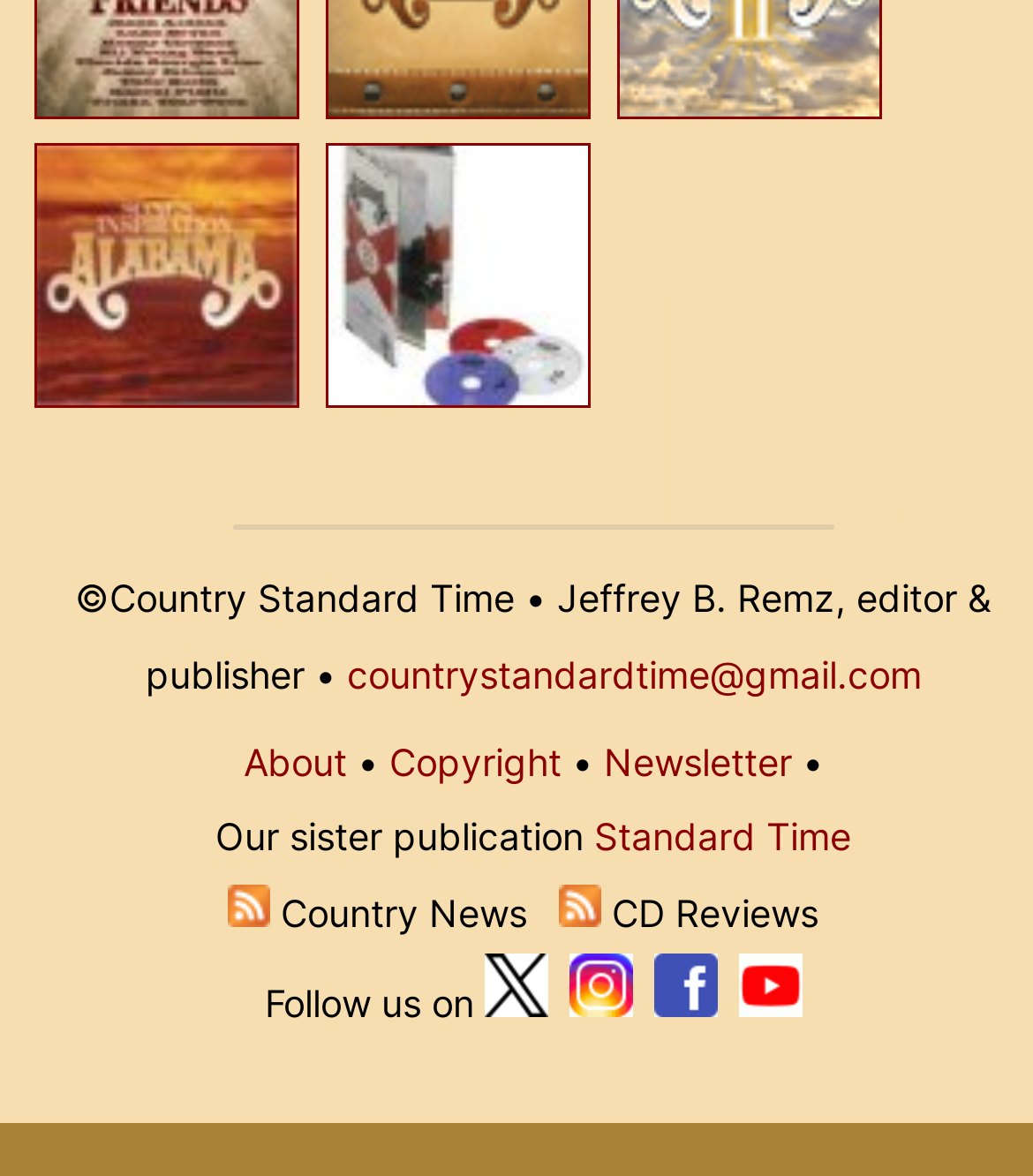Select the bounding box coordinates of the element I need to click to carry out the following instruction: "Follow on Twitter".

[0.469, 0.811, 0.53, 0.865]